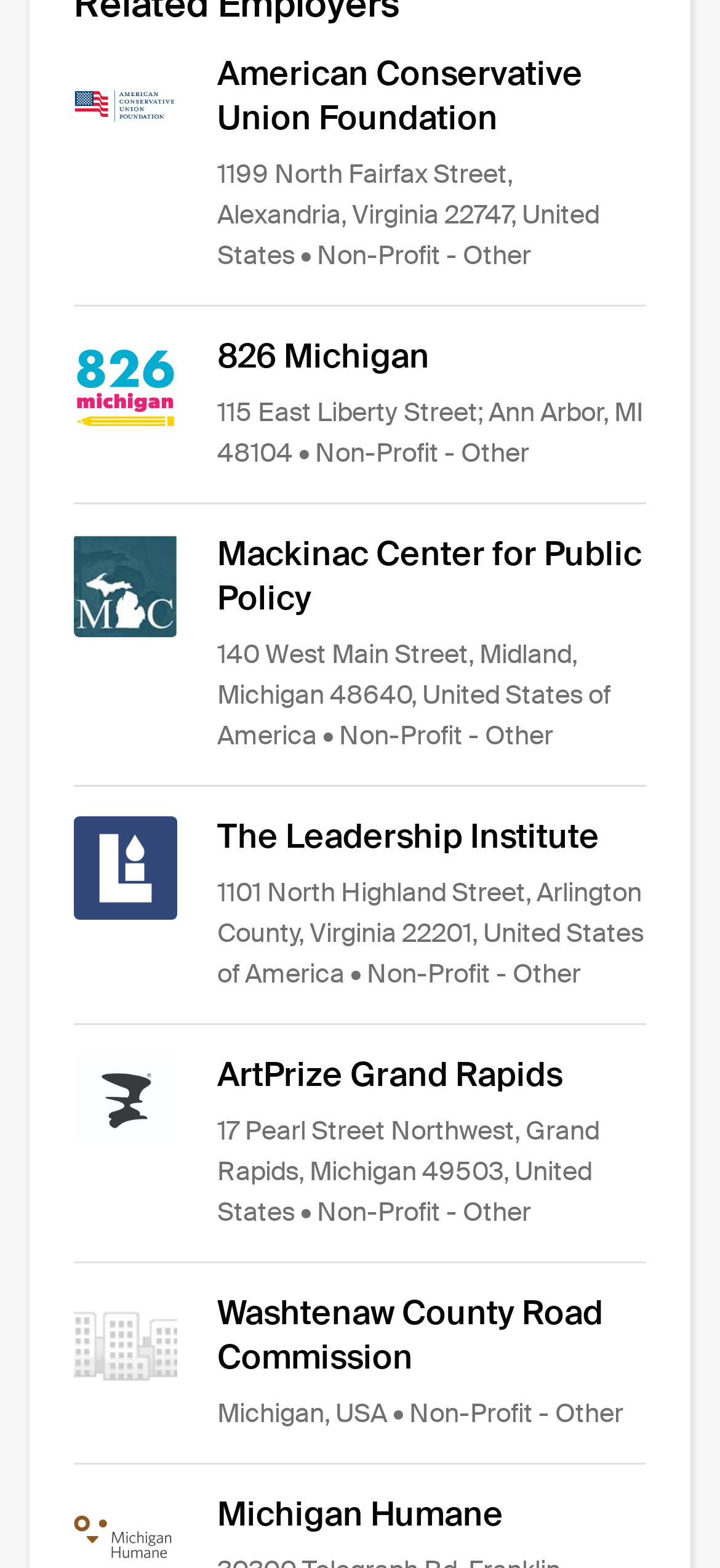Refer to the image and provide a thorough answer to this question:
What is the address of American Conservative Union Foundation?

I found the address by looking at the StaticText element with the OCR text '1199 North Fairfax Street, Alexandria, Virginia 22747, United States' which is a child element of the link 'American Conservative Union Foundation'.